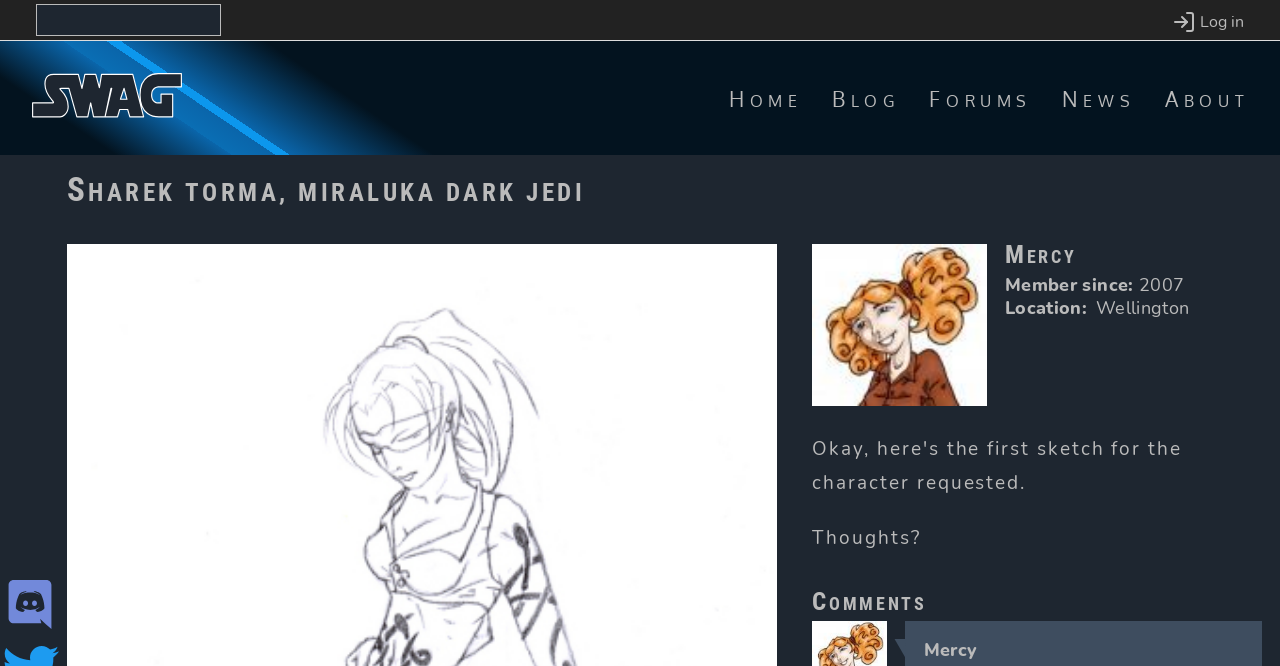Please identify the bounding box coordinates of the area I need to click to accomplish the following instruction: "Log in to the account".

[0.916, 0.014, 0.972, 0.05]